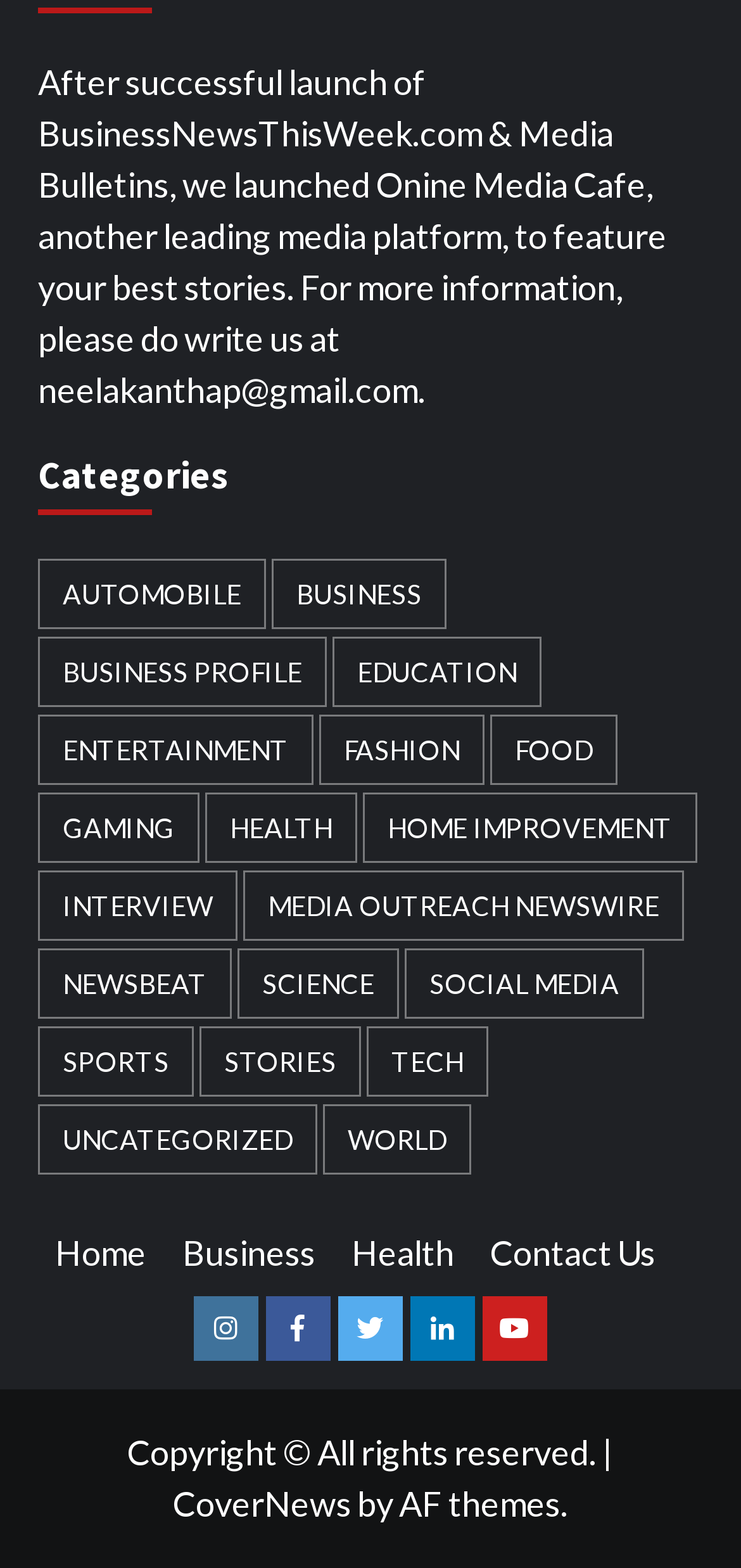Determine the bounding box of the UI component based on this description: "Social Media". The bounding box coordinates should be four float values between 0 and 1, i.e., [left, top, right, bottom].

[0.546, 0.605, 0.869, 0.65]